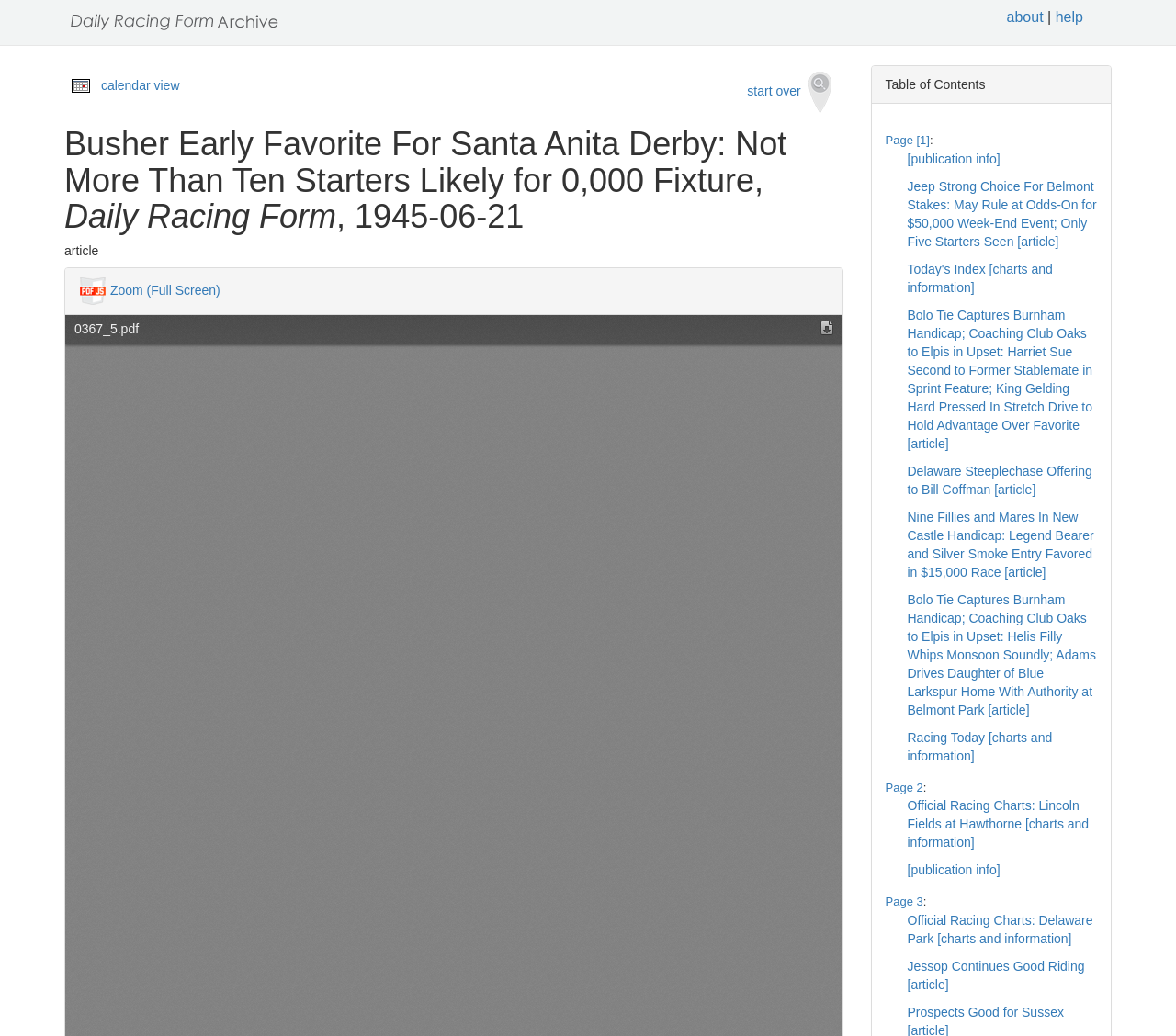Identify the bounding box coordinates for the UI element described as: "AGBrief Editorial".

None